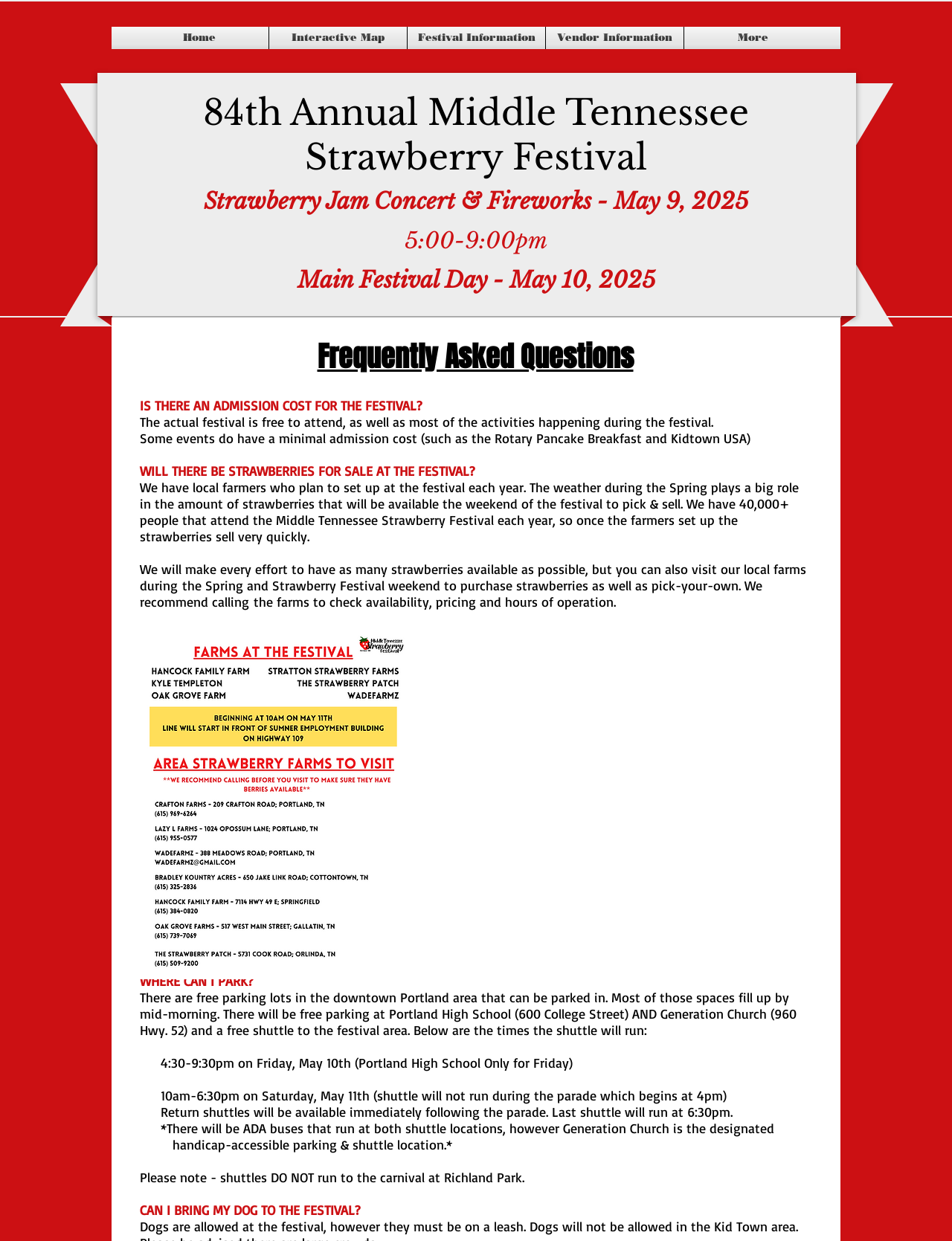Is there an admission cost for the festival?
Look at the image and answer the question using a single word or phrase.

Free